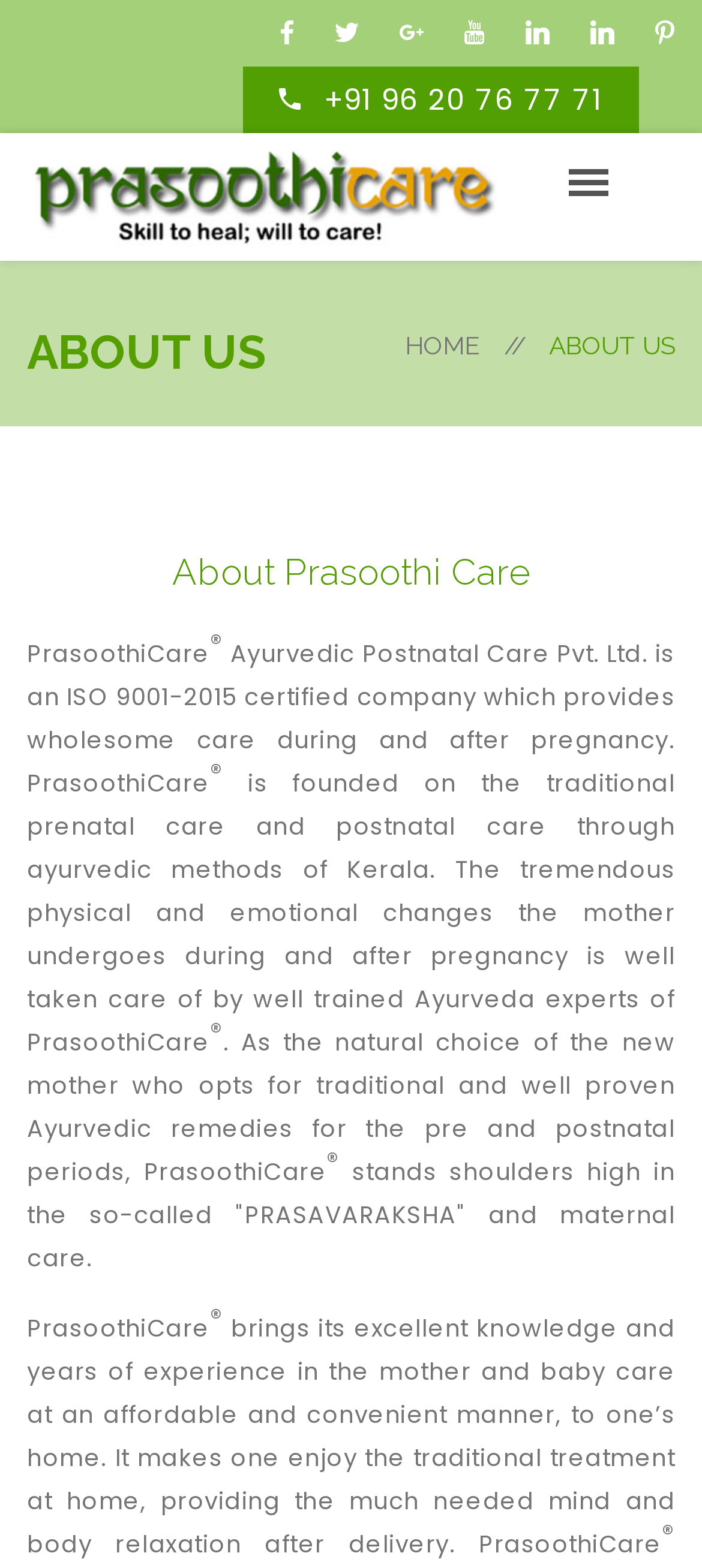Answer the question in a single word or phrase:
What type of care does PrasoothiCare provide?

Ayurvedic Postnatal Care